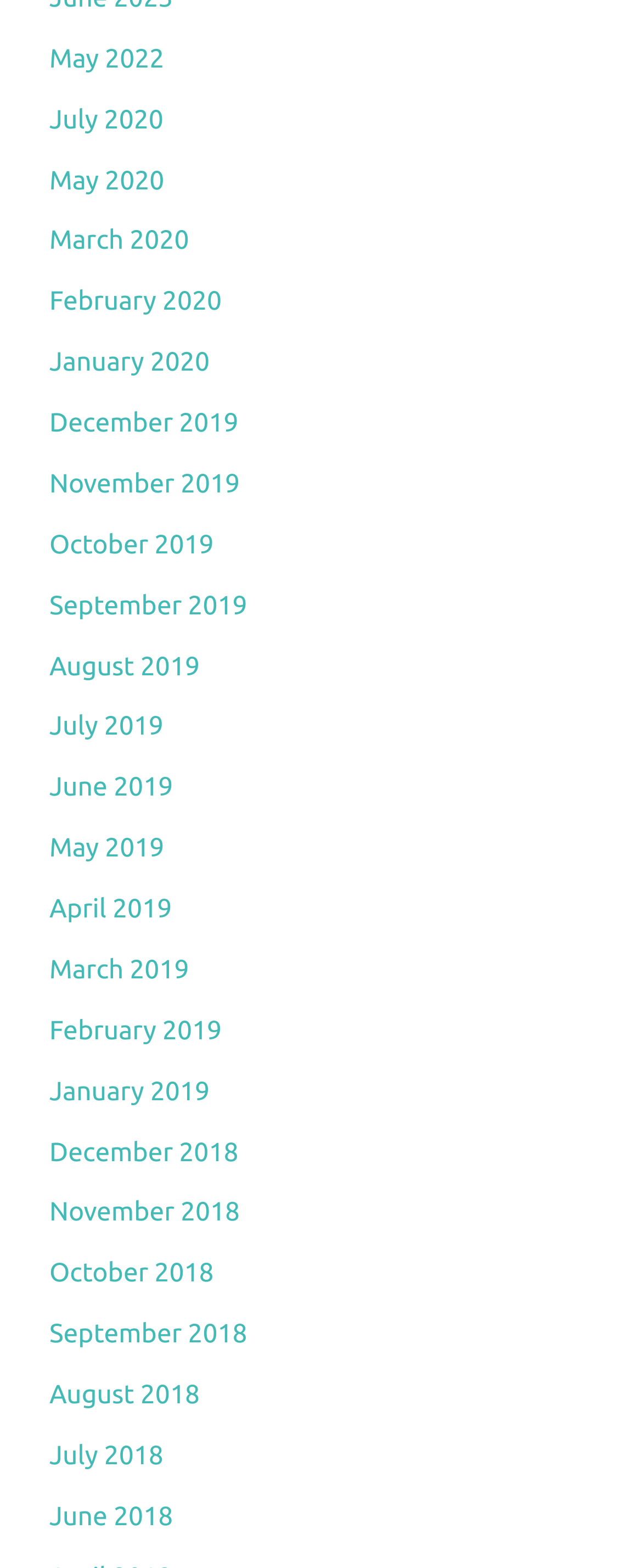Observe the image and answer the following question in detail: What is the latest month available?

By examining the list of links on the webpage, I found that the latest month available is May 2022, which is the first link in the list.